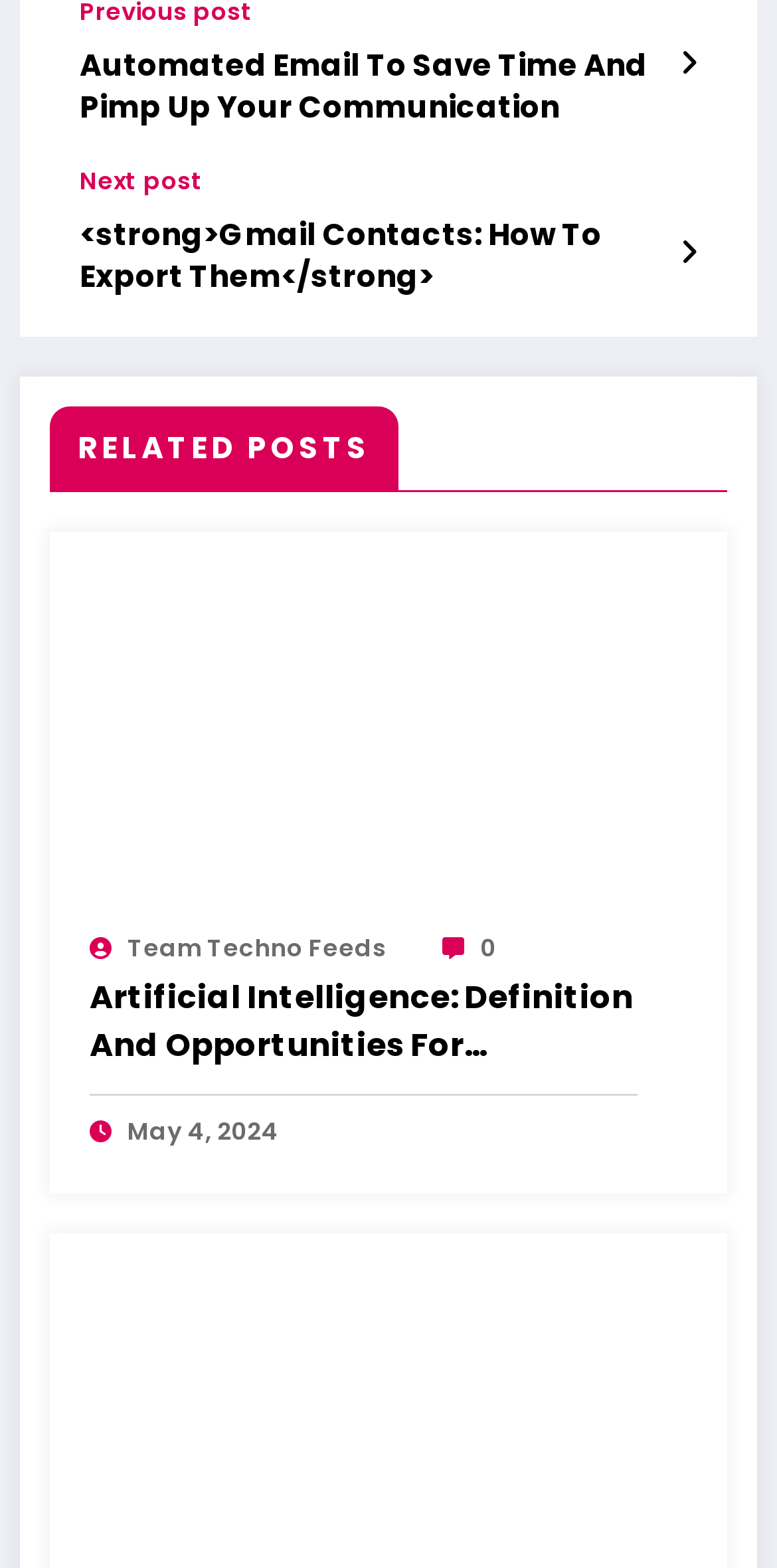Please mark the bounding box coordinates of the area that should be clicked to carry out the instruction: "Click the Facebook link".

None